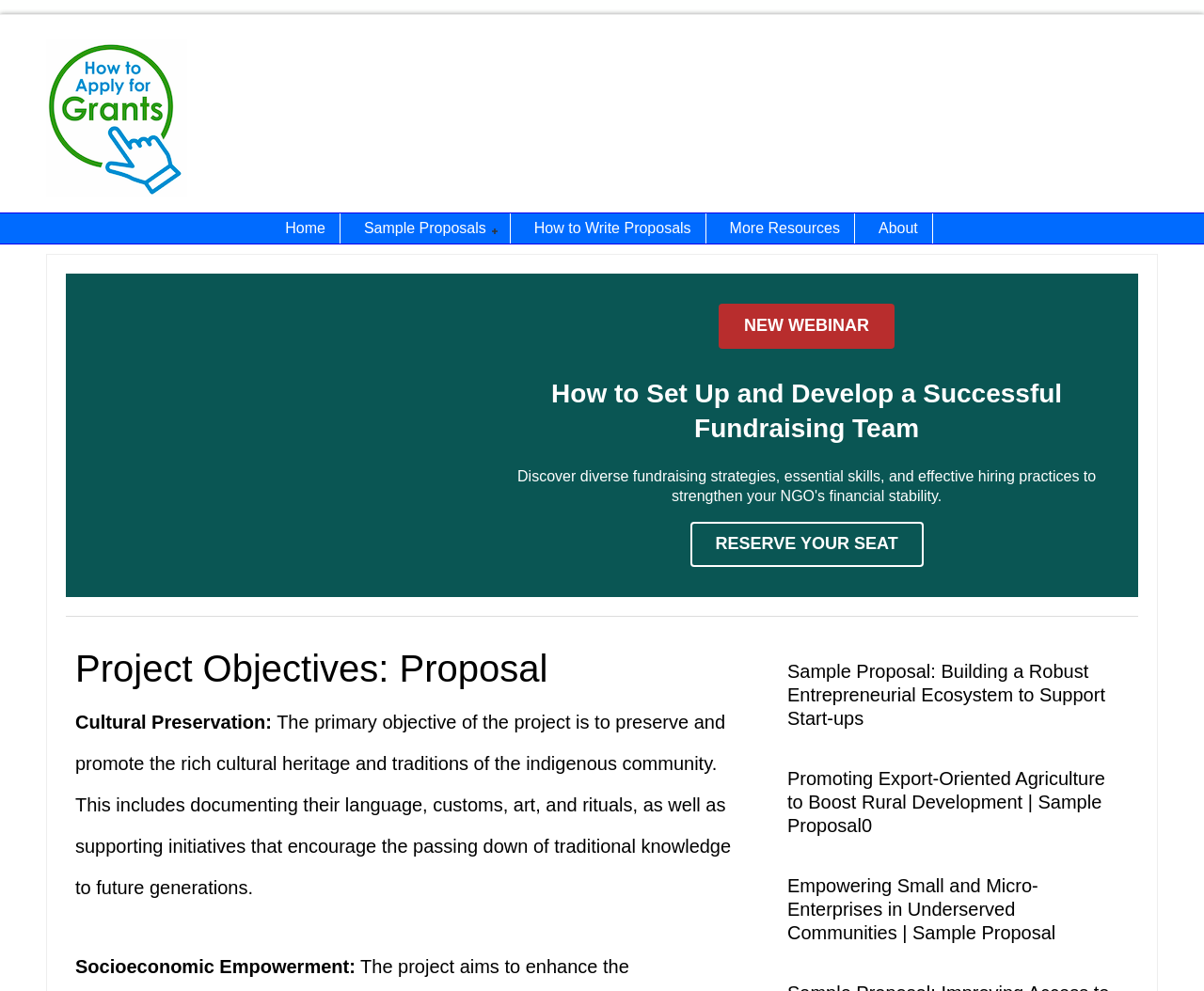Show the bounding box coordinates for the HTML element described as: "Christian Greetings".

None